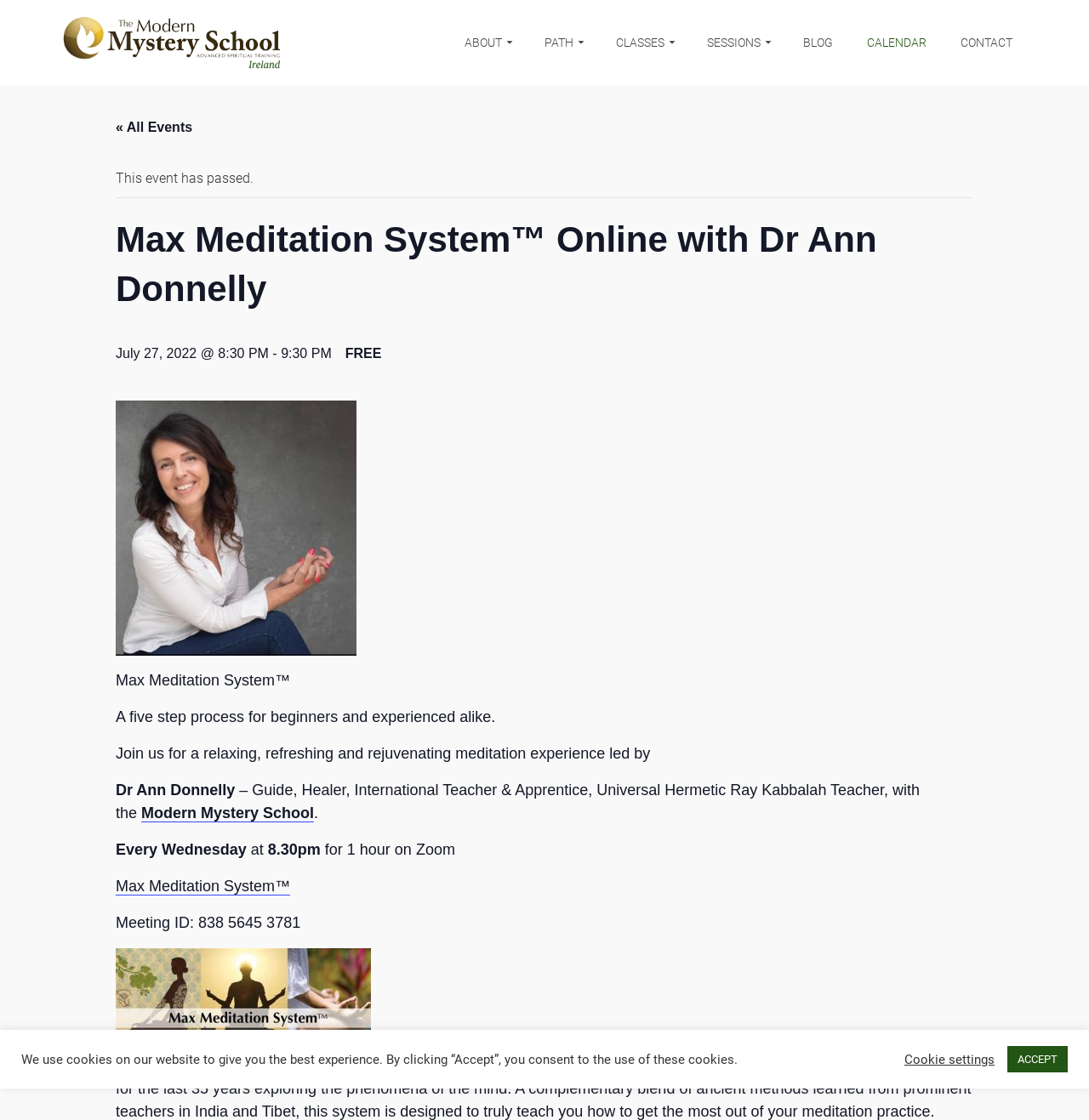Refer to the image and provide an in-depth answer to the question: 
Who is leading the meditation experience?

The leader of the meditation experience is mentioned in the static text 'Join us for a relaxing, refreshing and rejuvenating meditation experience led by Dr Ann Donnelly – Guide, Healer'.